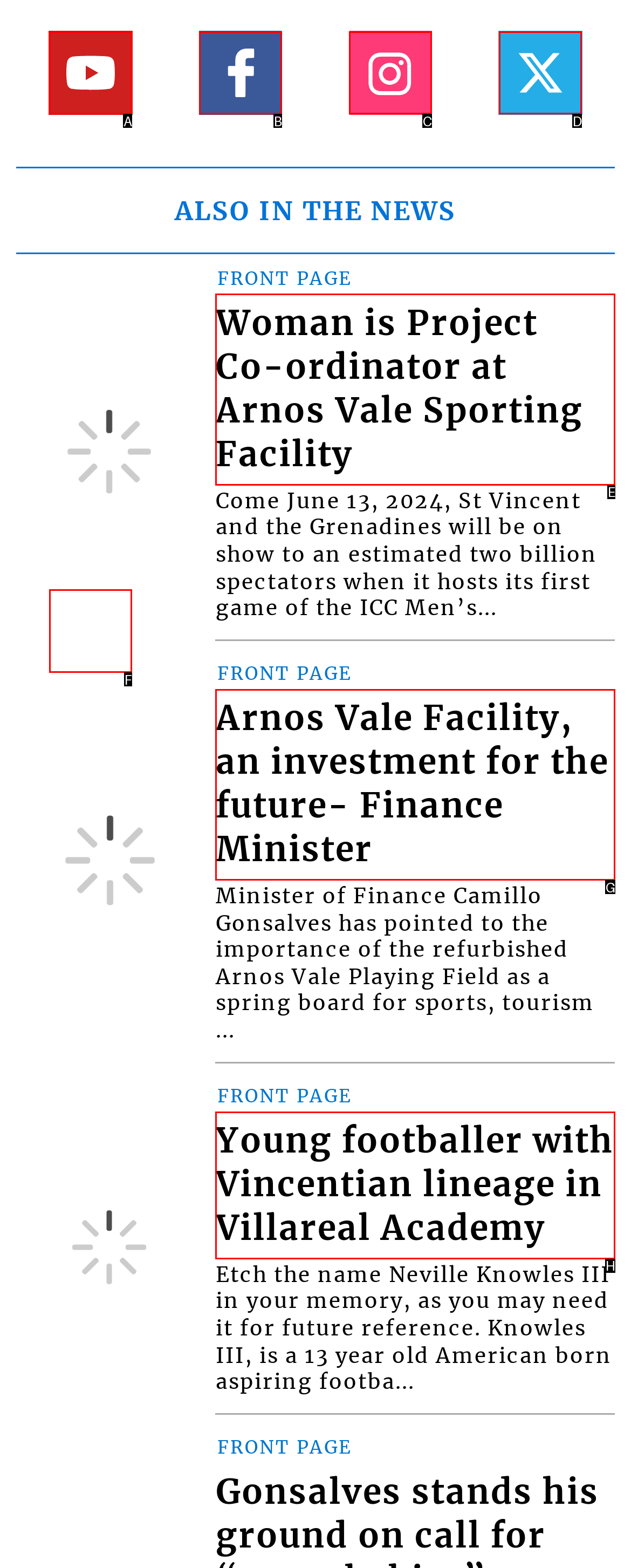Identify the appropriate lettered option to execute the following task: Watch video on YouTube
Respond with the letter of the selected choice.

F